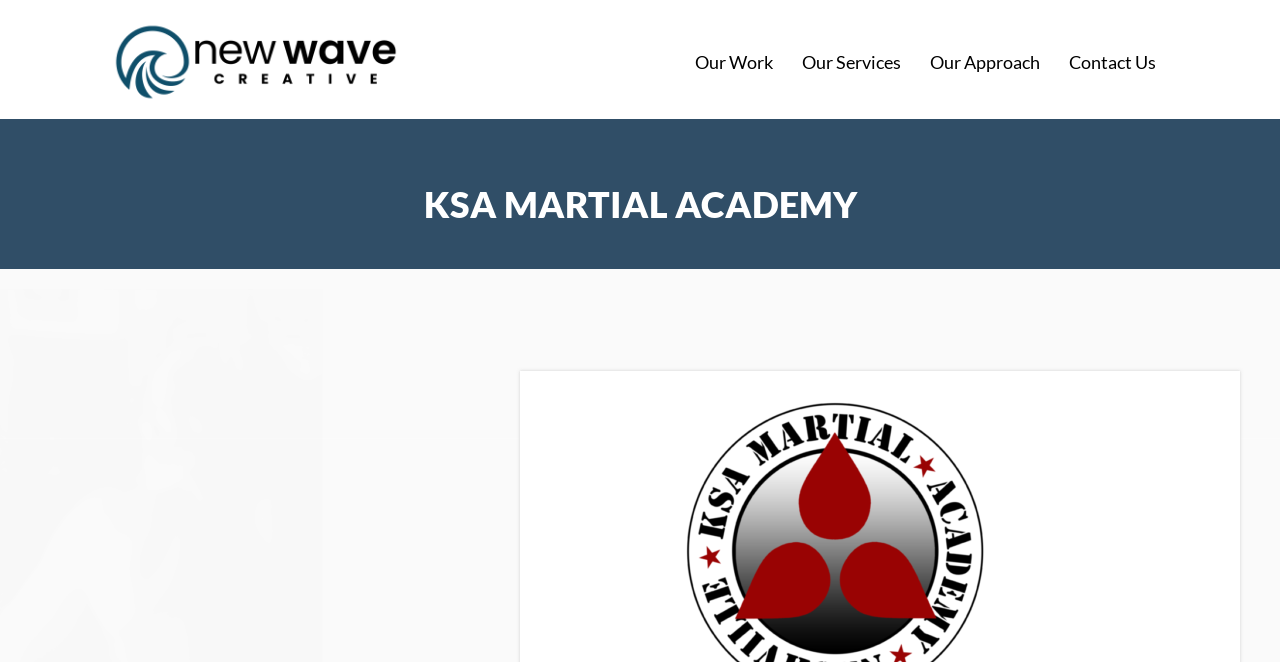How many columns are there in the navigation menu?
Using the image, give a concise answer in the form of a single word or short phrase.

1